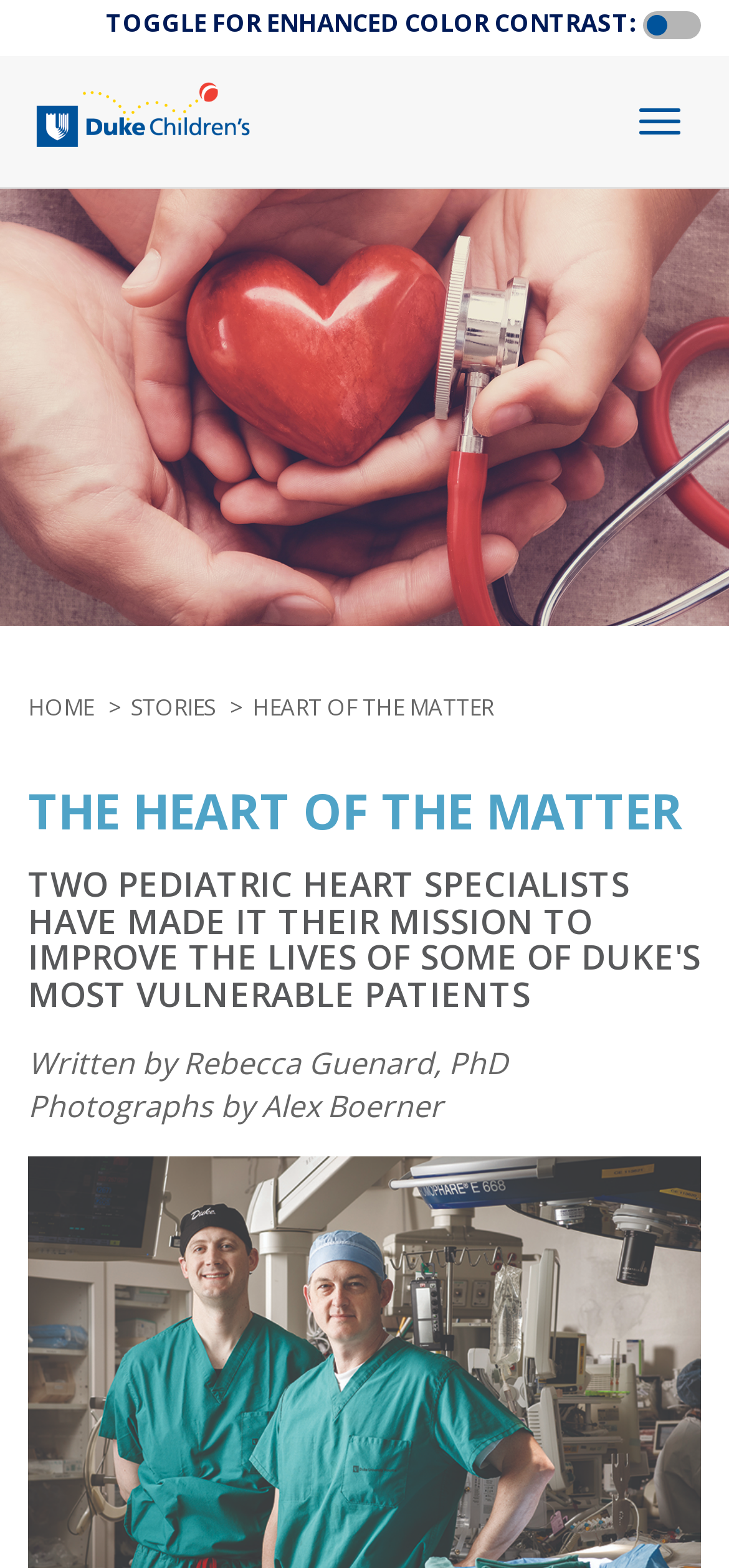Give a concise answer using only one word or phrase for this question:
What is the navigation menu item above 'Stories'?

Home